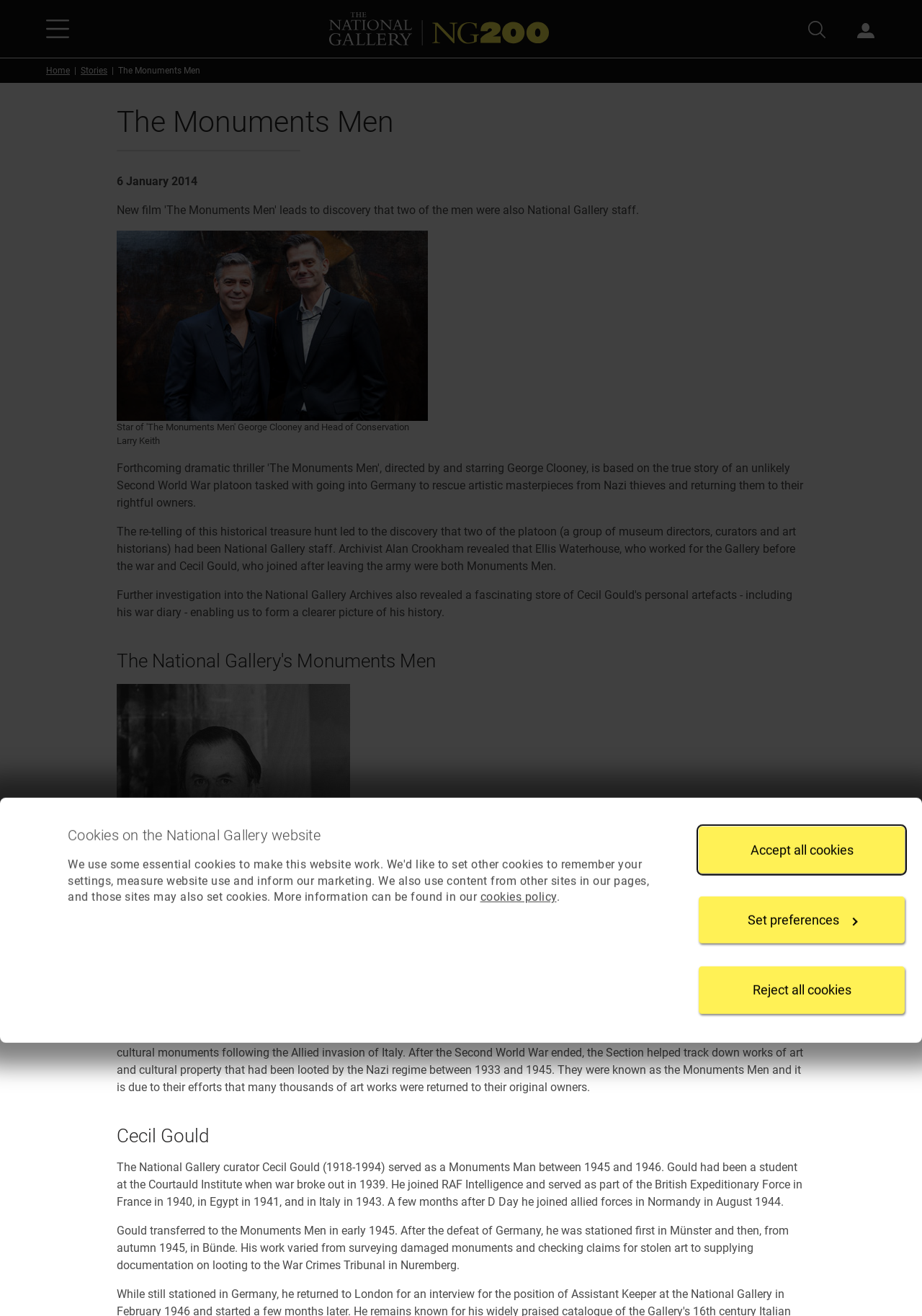Answer succinctly with a single word or phrase:
What was the main goal of the Monuments Men?

Safeguard works of art